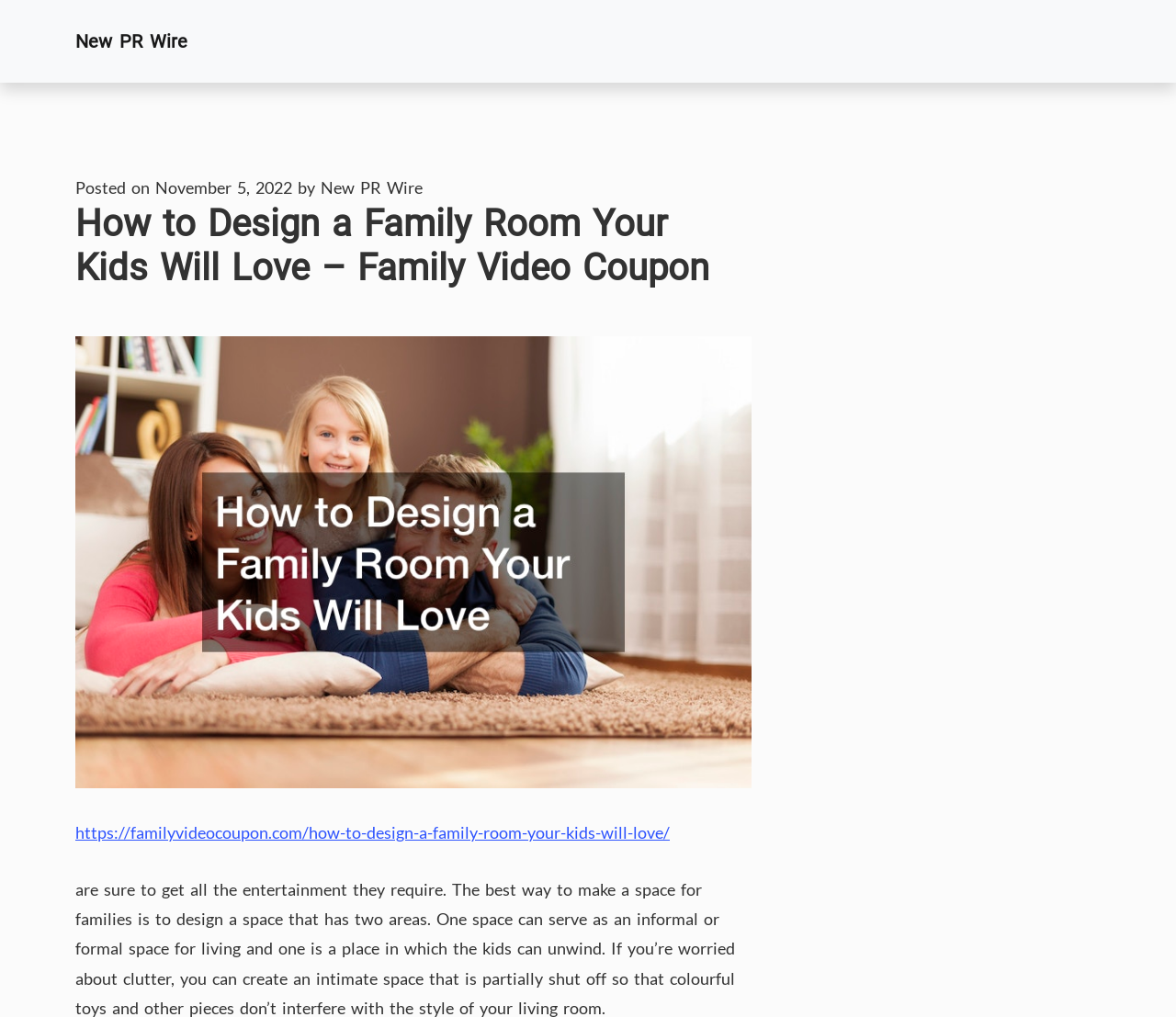Please find and generate the text of the main header of the webpage.

How to Design a Family Room Your Kids Will Love – Family Video Coupon